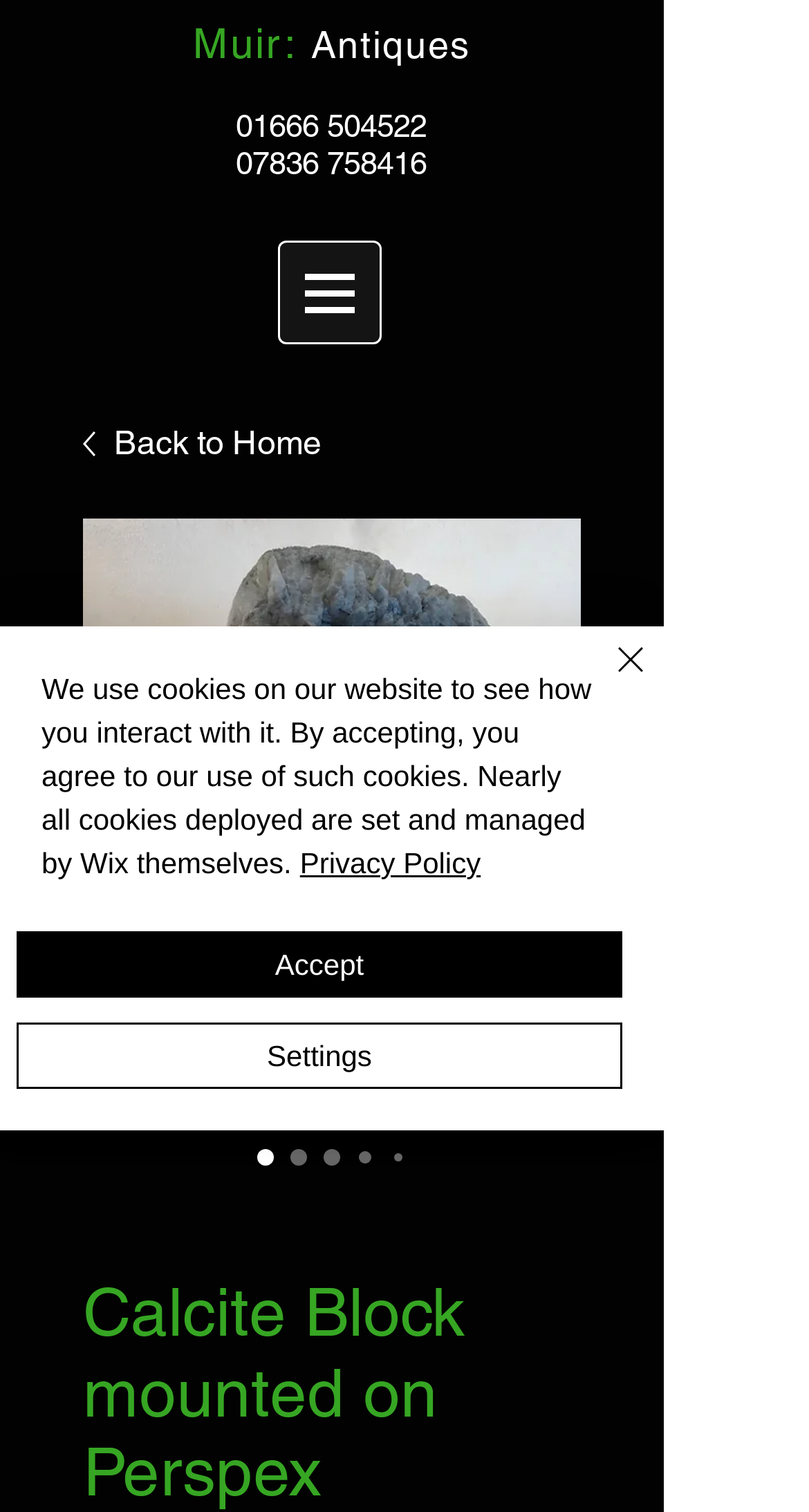What is the name of the antique shop?
Kindly offer a detailed explanation using the data available in the image.

The name of the antique shop can be found in the heading element with the text 'Muir: Antiques' which is located at the top of the webpage.